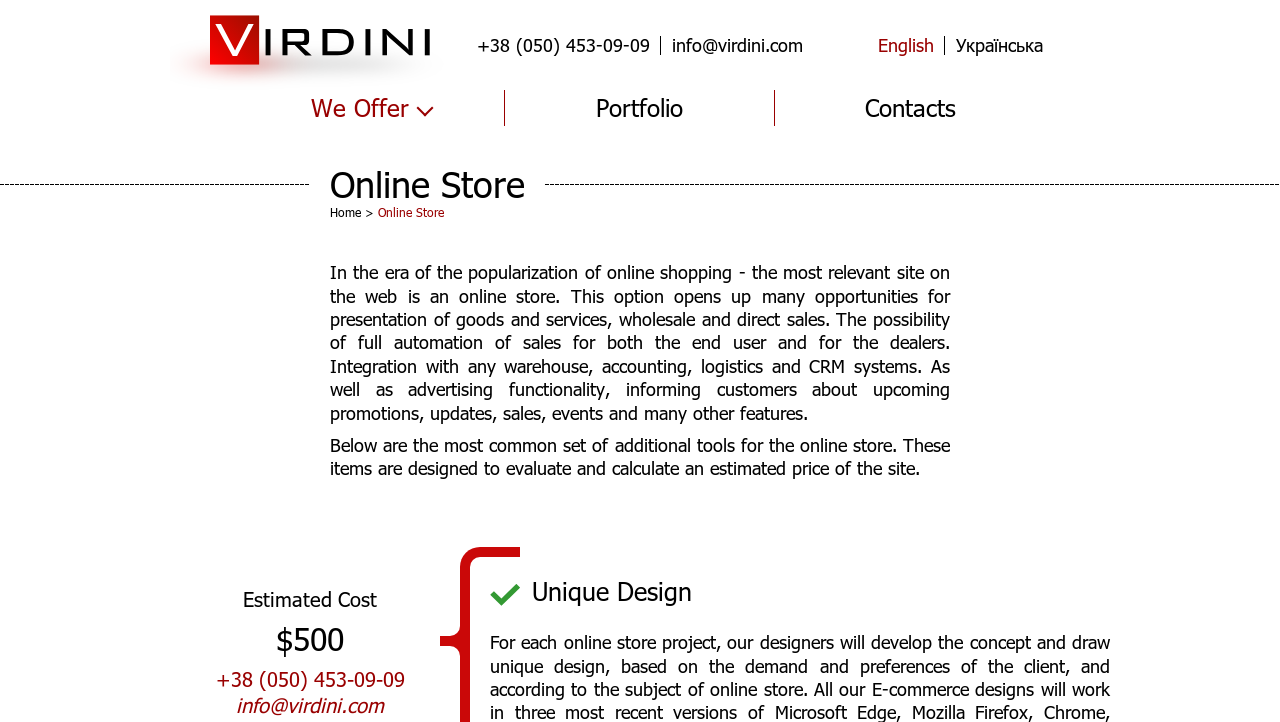Select the bounding box coordinates of the element I need to click to carry out the following instruction: "Subscribe to Grafana stack updates".

None